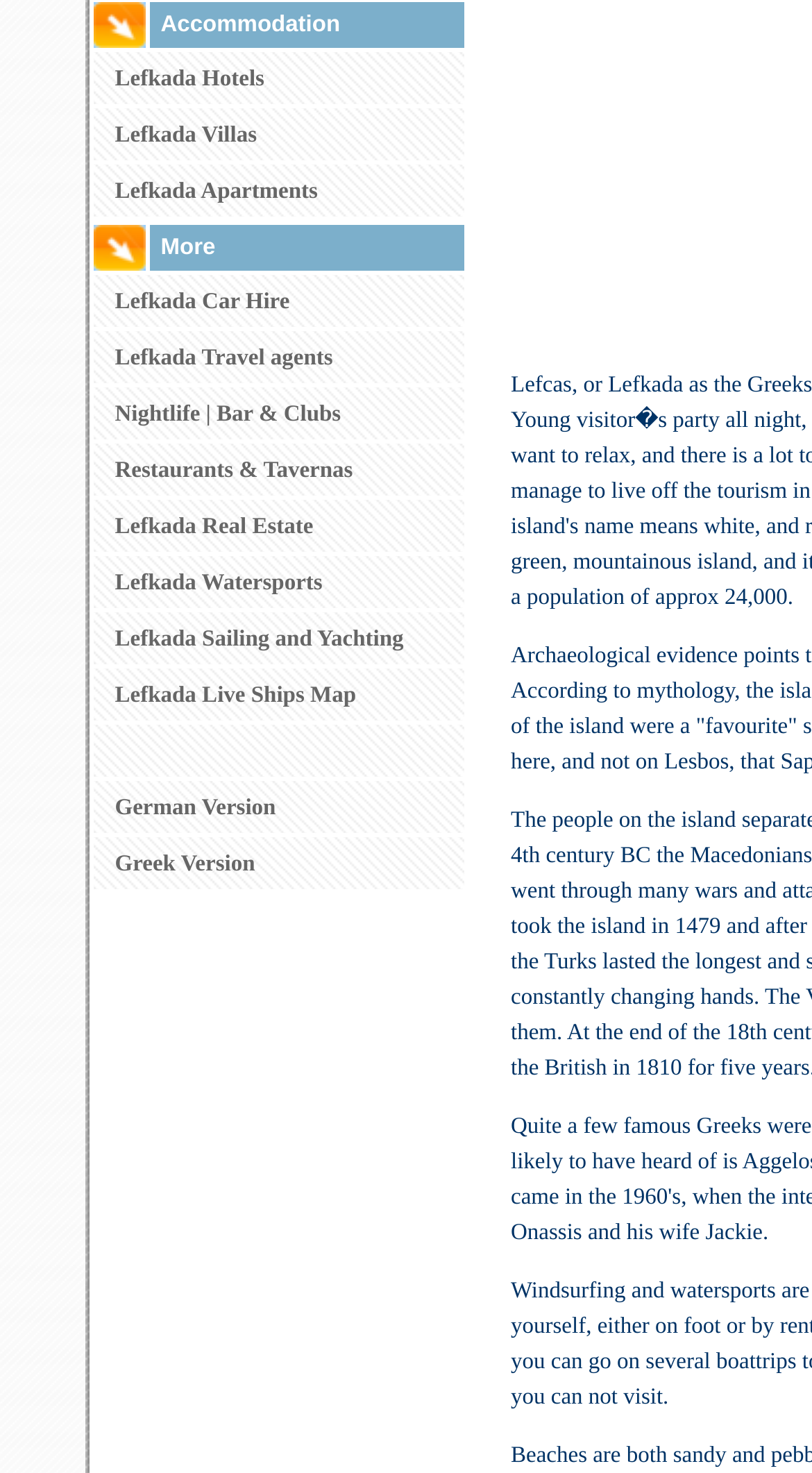Find and provide the bounding box coordinates for the UI element described here: "Lefkada Travel agents". The coordinates should be given as four float numbers between 0 and 1: [left, top, right, bottom].

[0.141, 0.234, 0.41, 0.251]